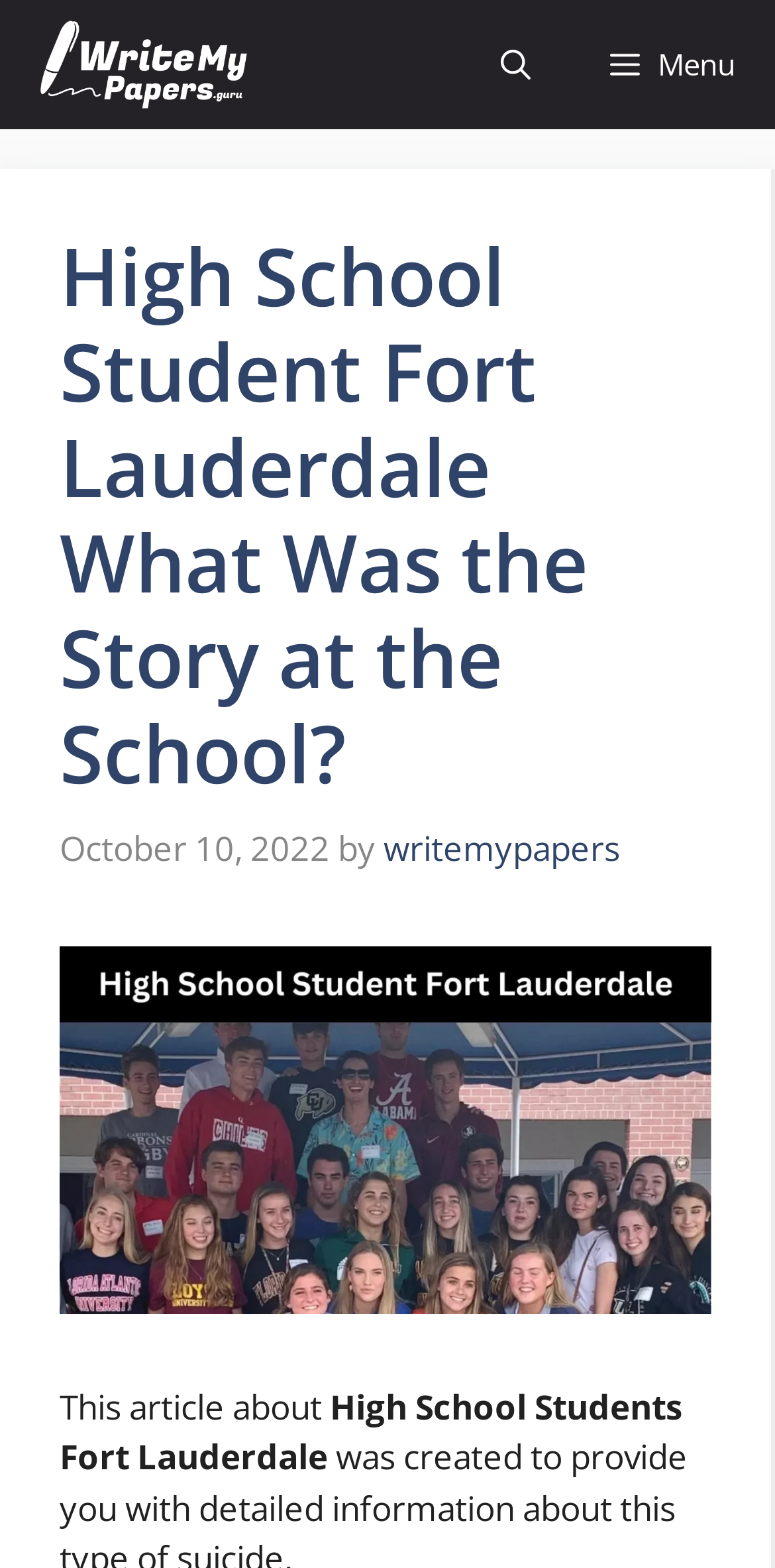Identify the bounding box coordinates for the UI element described as follows: "writemypapers". Ensure the coordinates are four float numbers between 0 and 1, formatted as [left, top, right, bottom].

[0.495, 0.526, 0.8, 0.555]